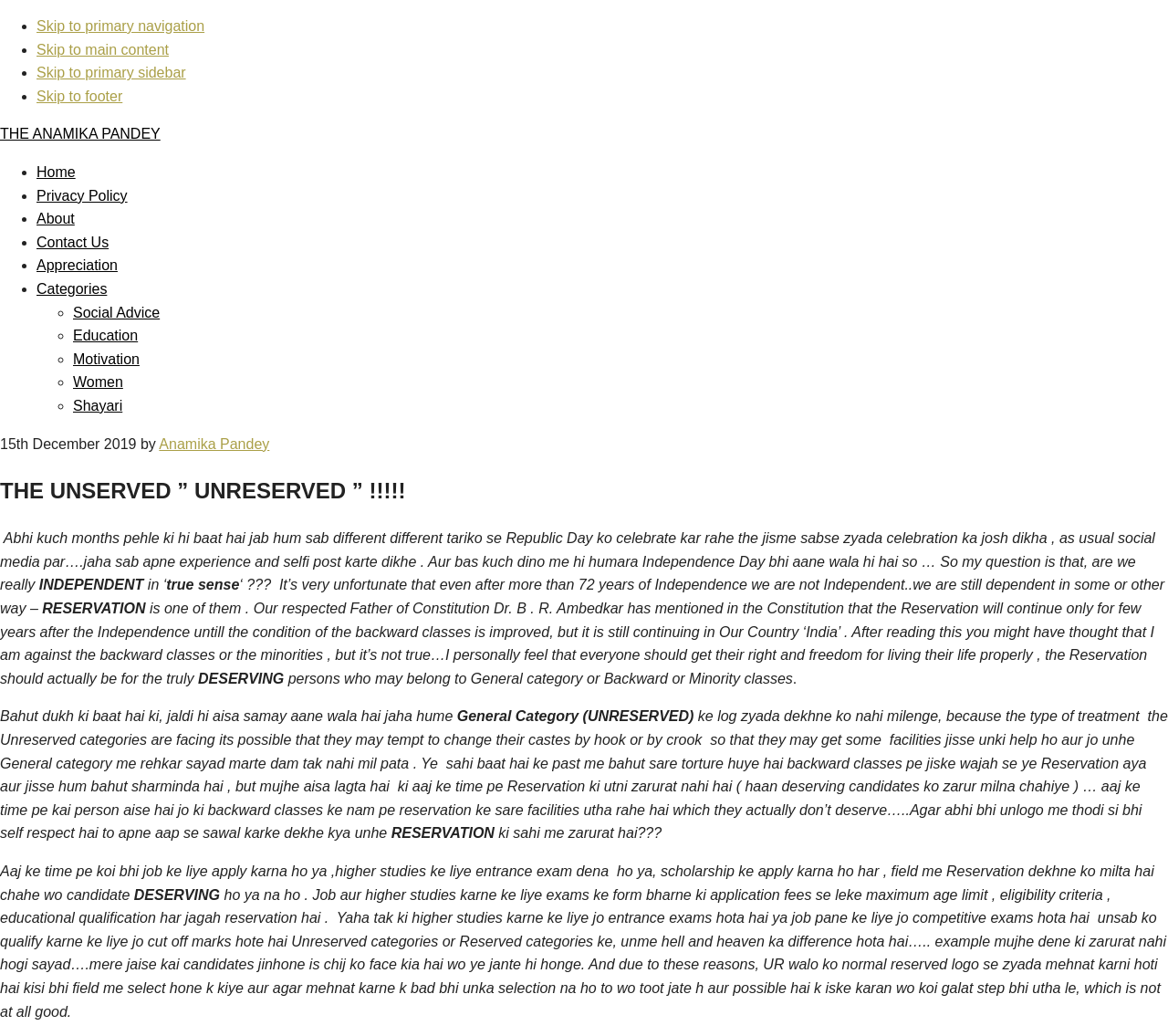Determine the bounding box coordinates for the region that must be clicked to execute the following instruction: "Click on 'Appreciation'".

[0.031, 0.249, 0.101, 0.264]